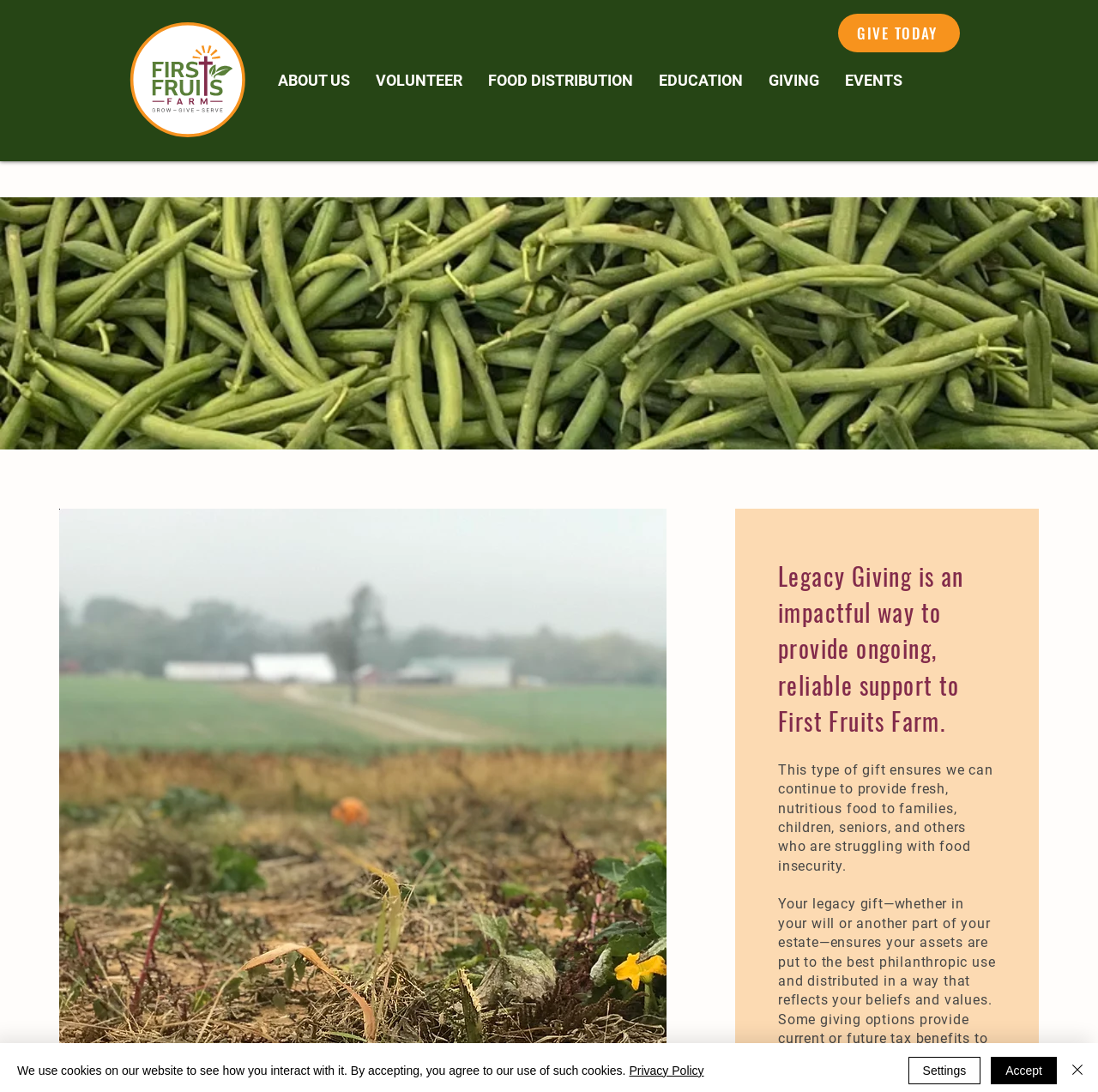Use the information in the screenshot to answer the question comprehensively: What is the name of the organization?

I determined the answer by looking at the logo link at the top left corner of the webpage, which says 'First Fruits Farm Logo'. This suggests that the organization's name is First Fruits Farm.